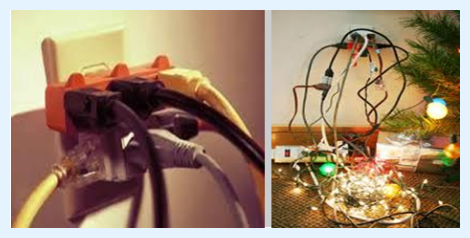What is the purpose of the visuals?
Please look at the screenshot and answer using one word or phrase.

Practical reminders